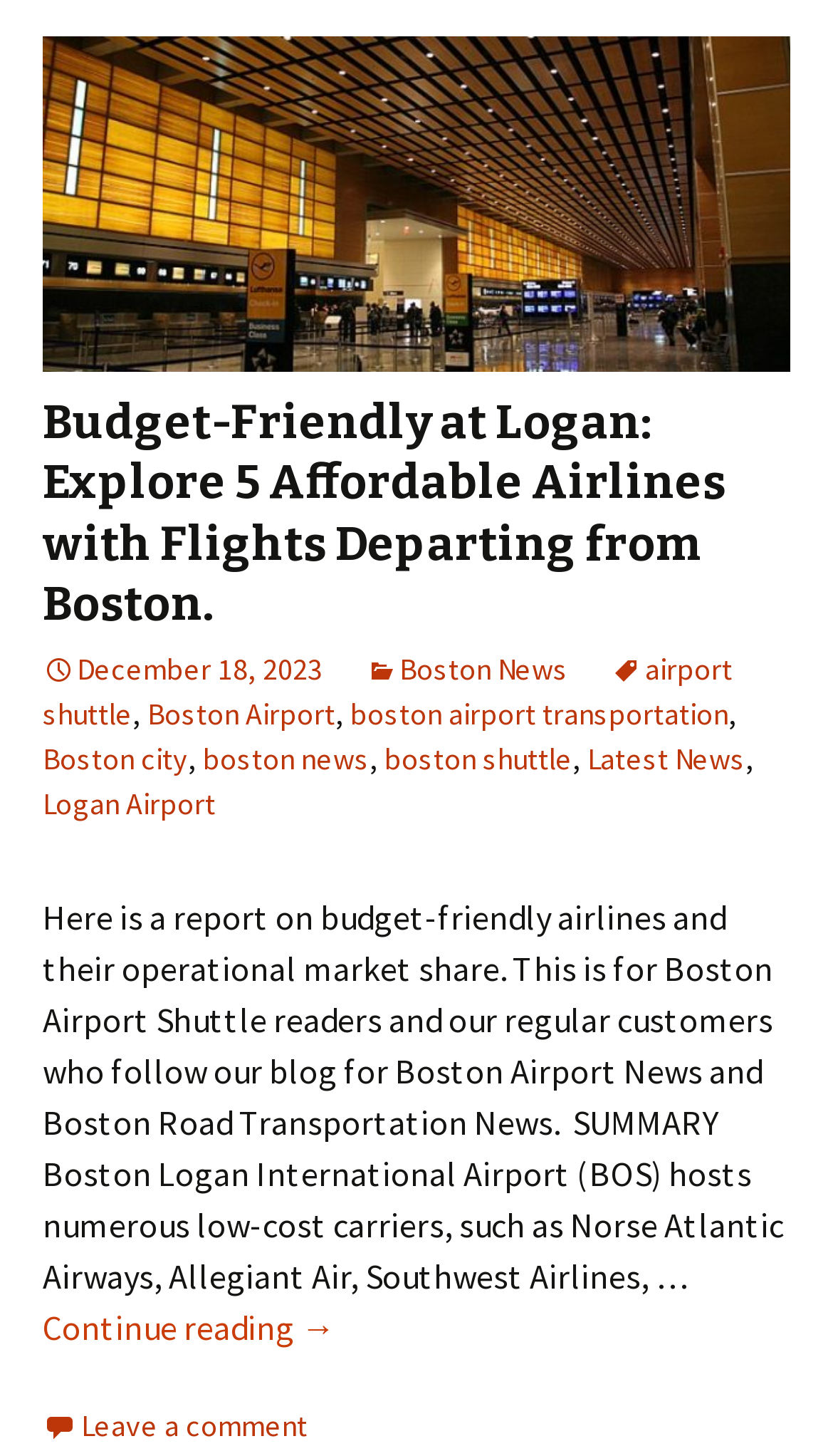Find and provide the bounding box coordinates for the UI element described with: "boston airport transportation".

[0.421, 0.477, 0.874, 0.503]